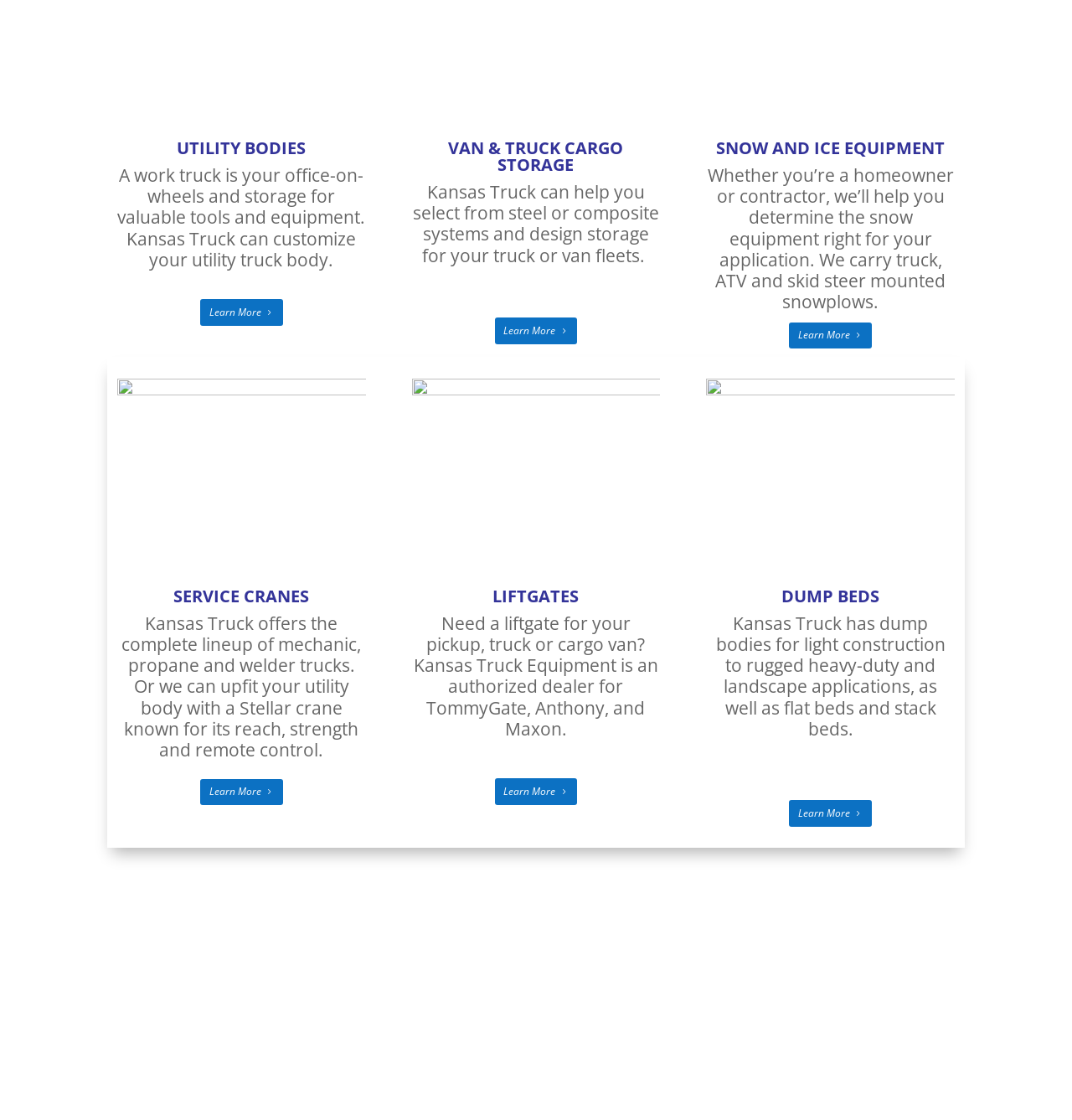What types of snow equipment are mentioned?
Please provide a single word or phrase in response based on the screenshot.

Truck, ATV and skid steer mounted snowplows